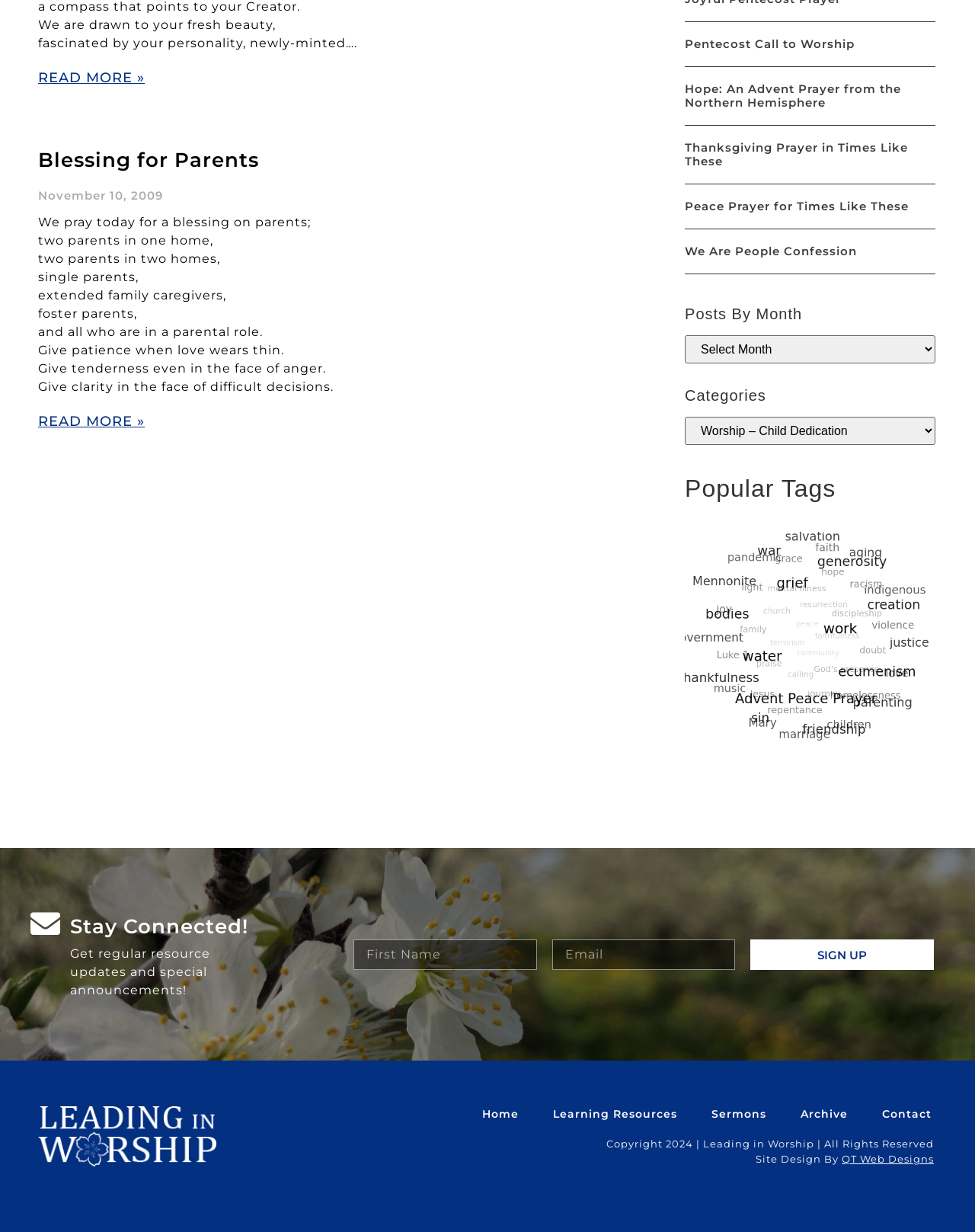Find the bounding box coordinates for the element described here: "Read More »".

[0.039, 0.056, 0.148, 0.07]